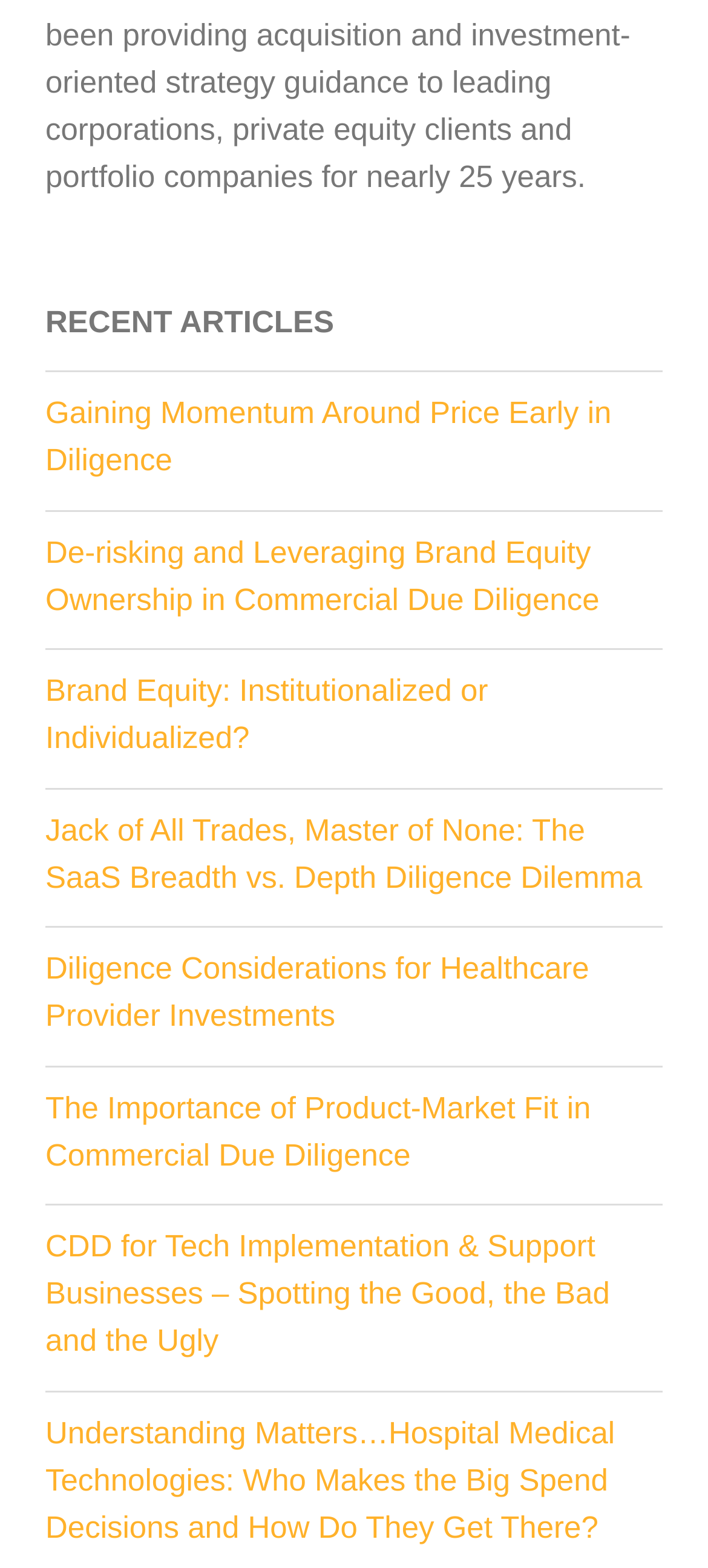Look at the image and answer the question in detail:
What is the topic of the last article?

I looked at the last link element with OCR text and found the topic of the last article to be related to 'Hospital Medical Technologies'.